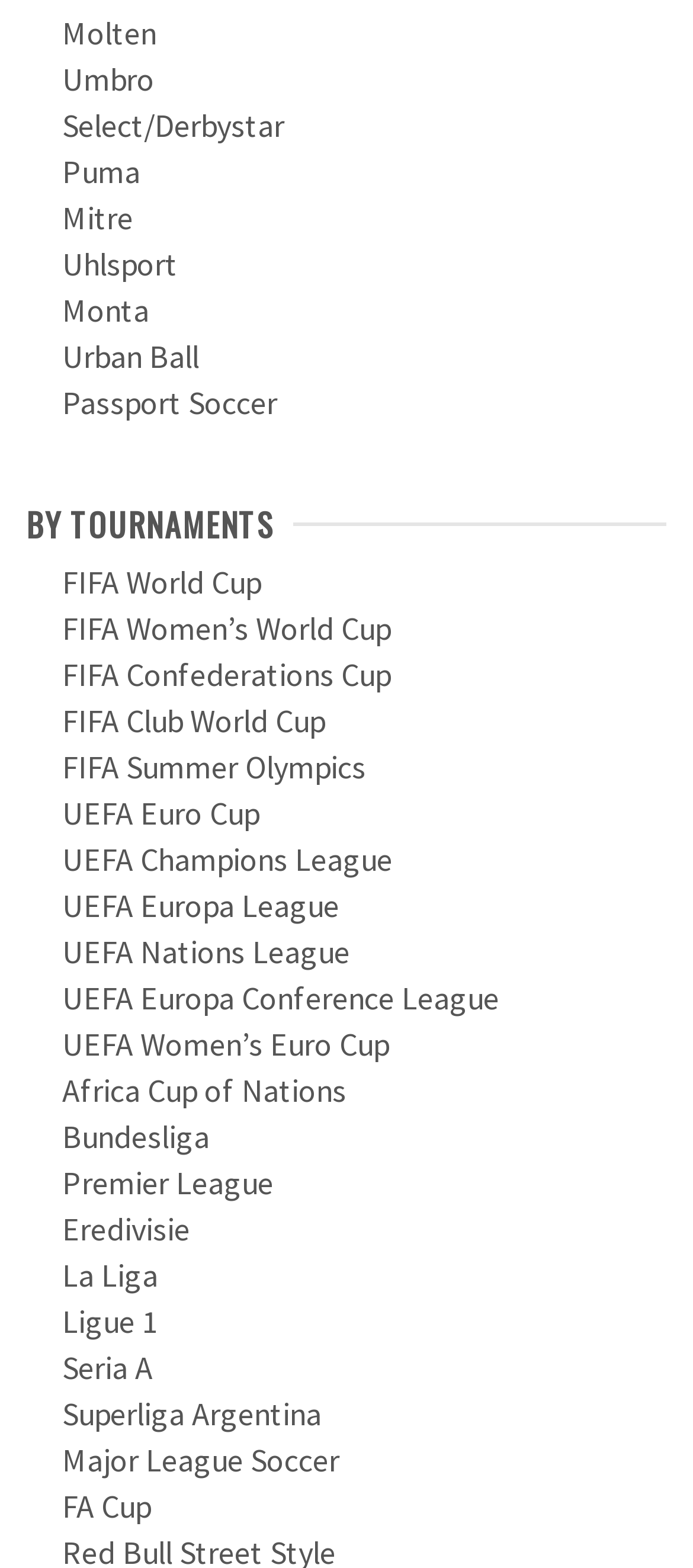Please determine the bounding box coordinates of the element to click on in order to accomplish the following task: "Explore UEFA Champions League". Ensure the coordinates are four float numbers ranging from 0 to 1, i.e., [left, top, right, bottom].

[0.09, 0.535, 0.567, 0.561]